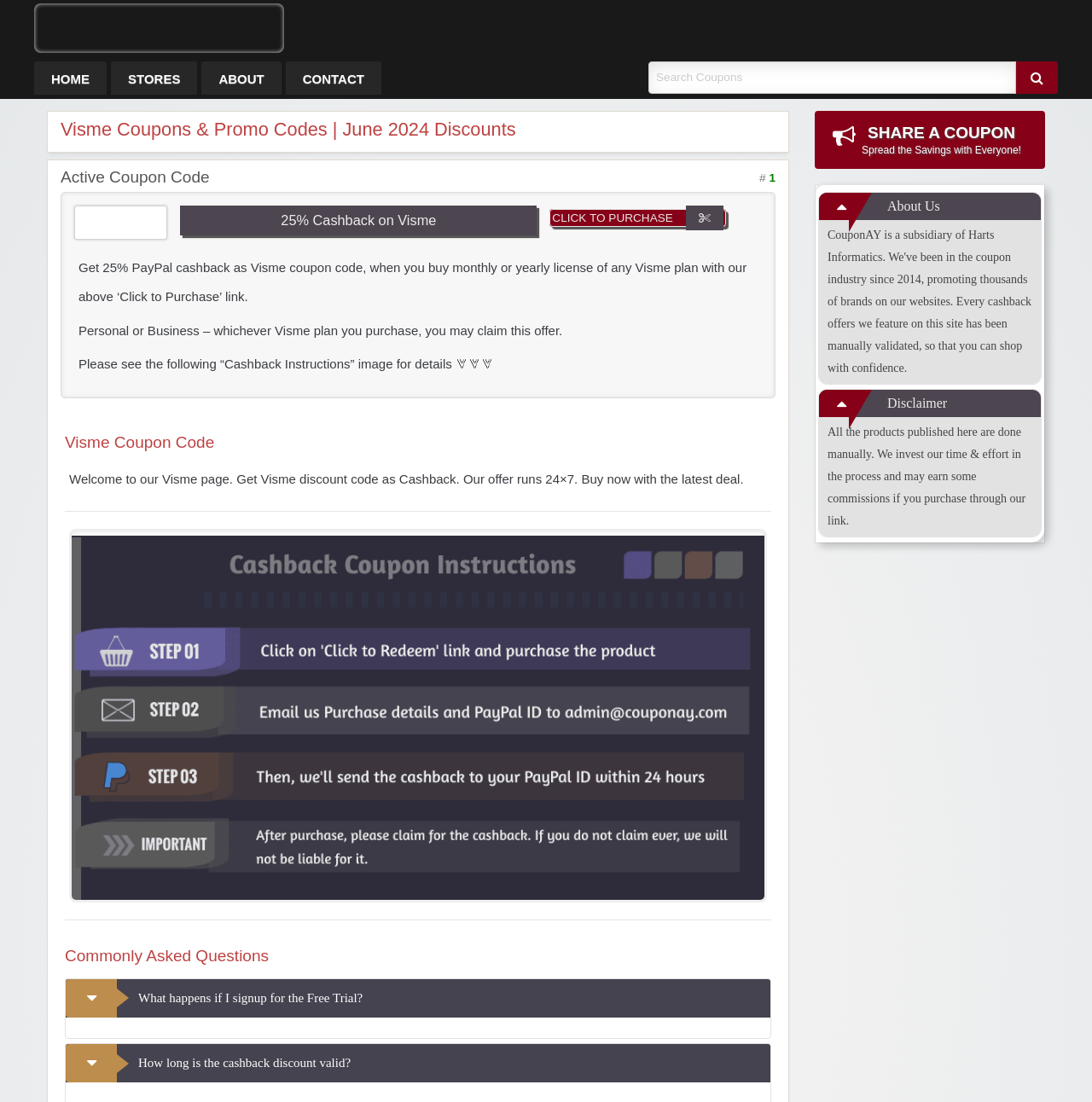Given the description of a UI element: "Disclaimer", identify the bounding box coordinates of the matching element in the webpage screenshot.

[0.75, 0.353, 0.953, 0.378]